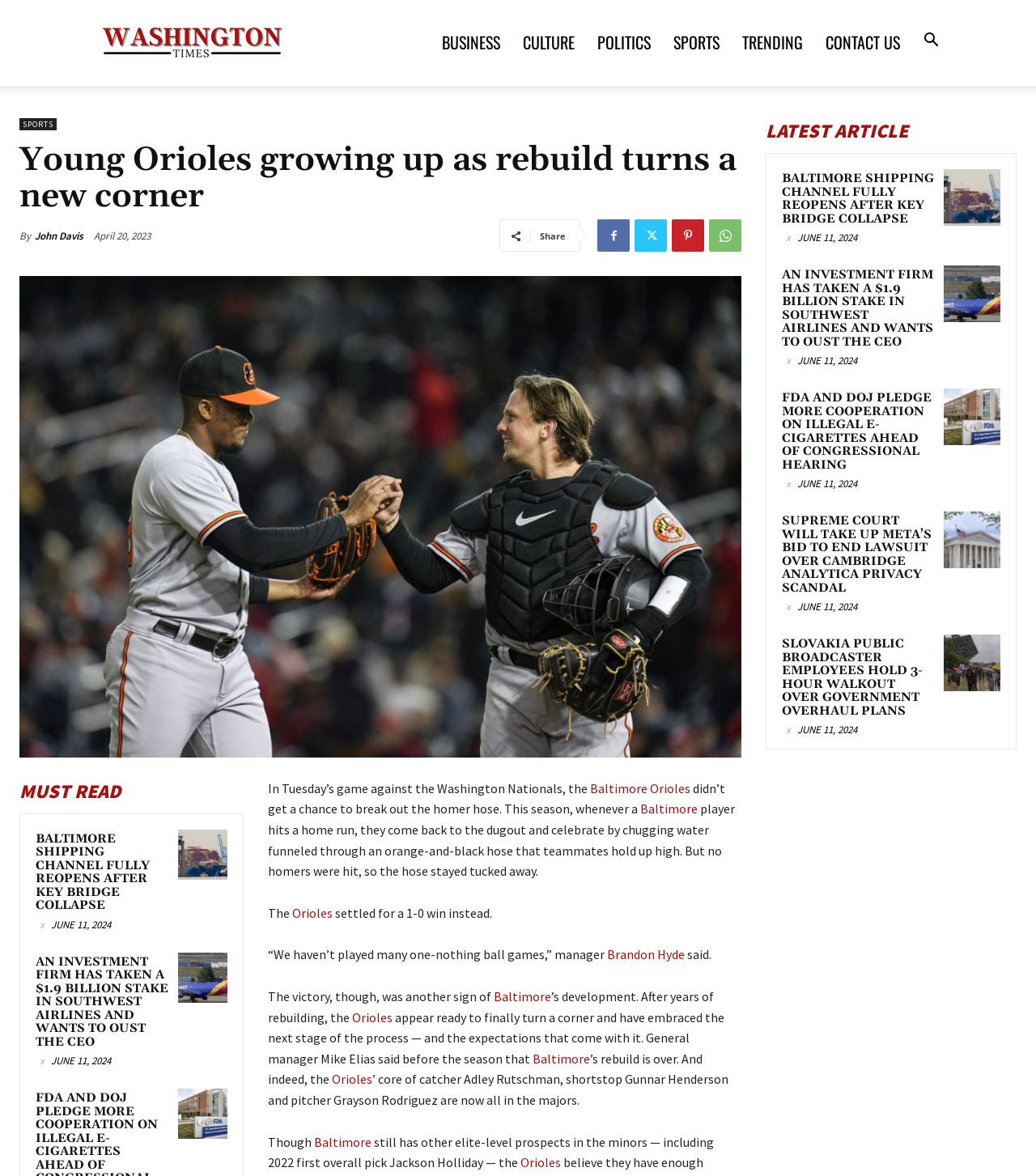What is the name of the manager who said 'We haven’t played many one-nothing ball games'?
Using the visual information, respond with a single word or phrase.

Brandon Hyde